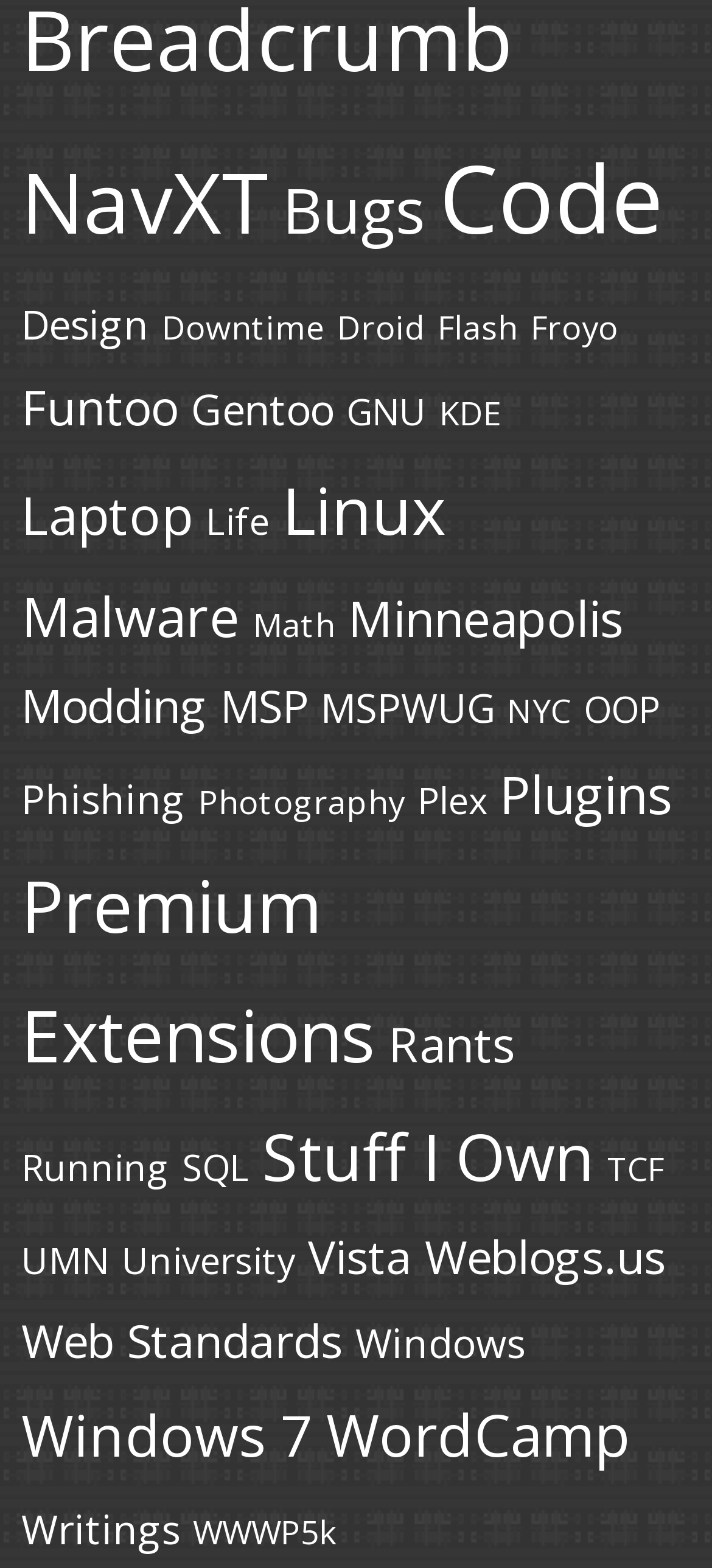Determine the bounding box coordinates for the clickable element to execute this instruction: "Learn about design". Provide the coordinates as four float numbers between 0 and 1, i.e., [left, top, right, bottom].

[0.03, 0.19, 0.209, 0.224]